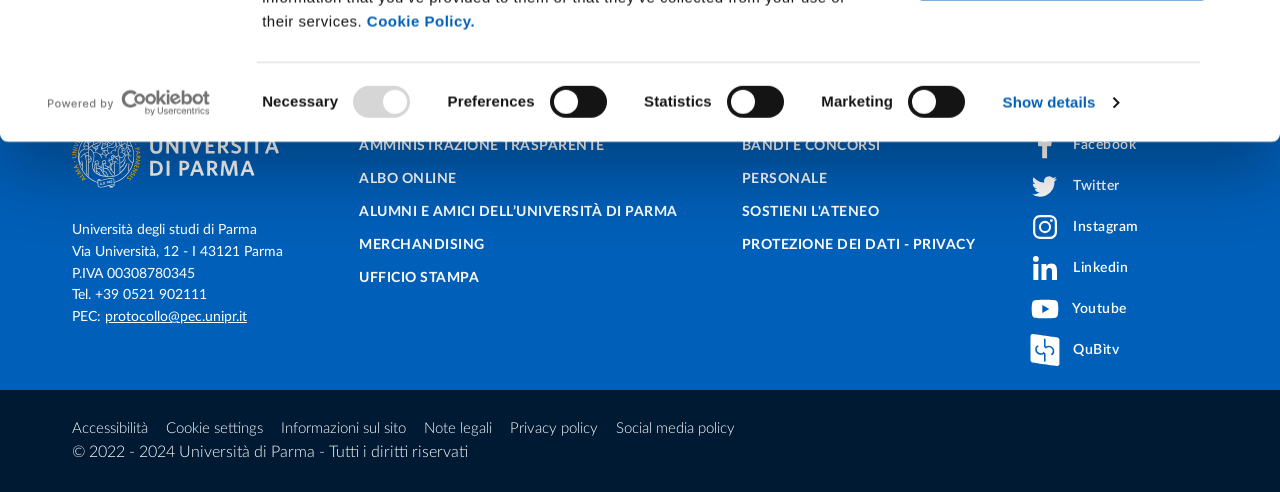What is the name of the university?
Look at the image and answer the question with a single word or phrase.

Università degli Studi di Parma